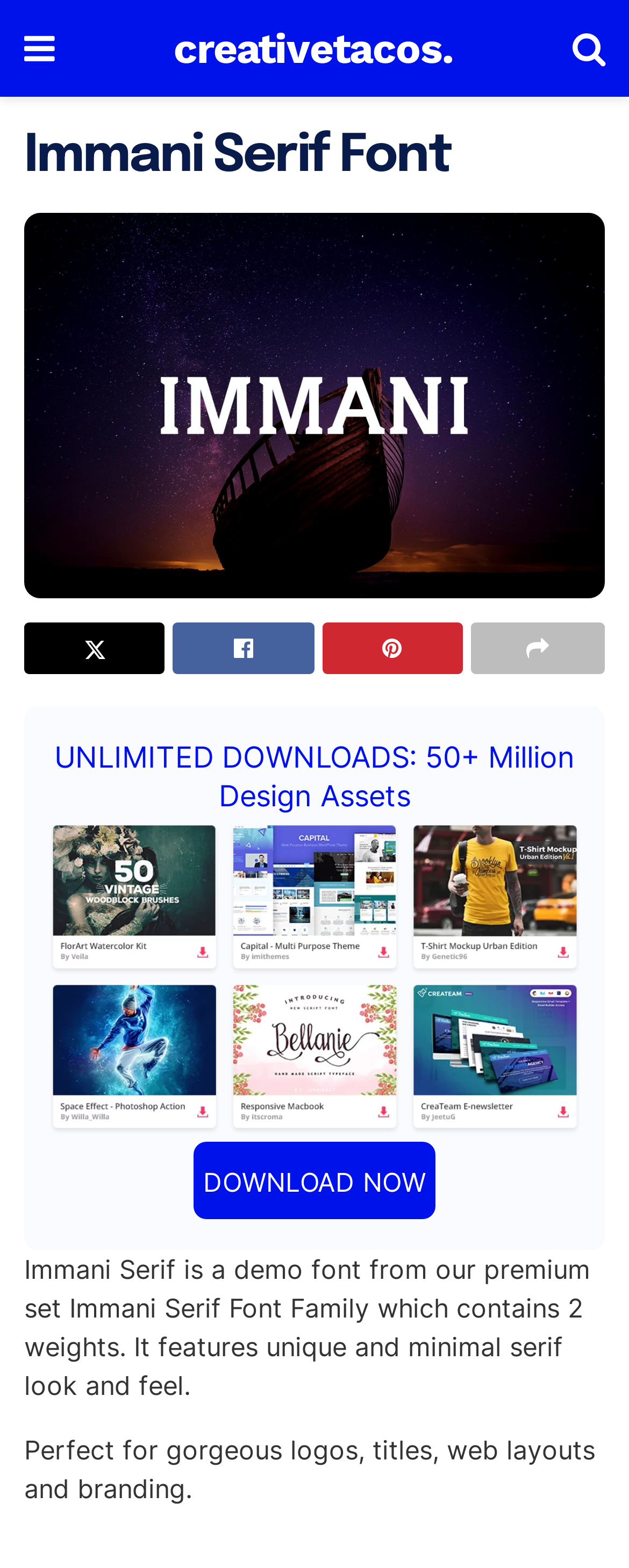Analyze and describe the webpage in a detailed narrative.

The webpage is about the Immani Serif Font, a demo font from the premium set Immani Serif Font Family. At the top left, there is a link with a Facebook icon, and next to it, a link with the text "creativetacos." On the top right, there is a link with a Twitter icon. 

Below these links, there is a heading that reads "Immani Serif Font" in a prominent font size. Underneath the heading, there is a large image that showcases the font, labeled "Free Immani Serif Font". 

On the left side of the image, there are three links with icons: a Pinterest icon, a LinkedIn icon, and a Tumblr icon. On the right side of the image, there is a link with a promotional text that reads "UNLIMITED DOWNLOADS: 50+ Million Design Assets" and an image that illustrates the design assets available on Envato Elements. Below this link, there is a button that says "DOWNLOAD NOW".

At the bottom of the page, there is a paragraph of text that describes the Immani Serif Font, stating that it features a unique and minimal serif look and feel, and that it is a demo font from the premium set Immani Serif Font Family, which contains 2 weights.